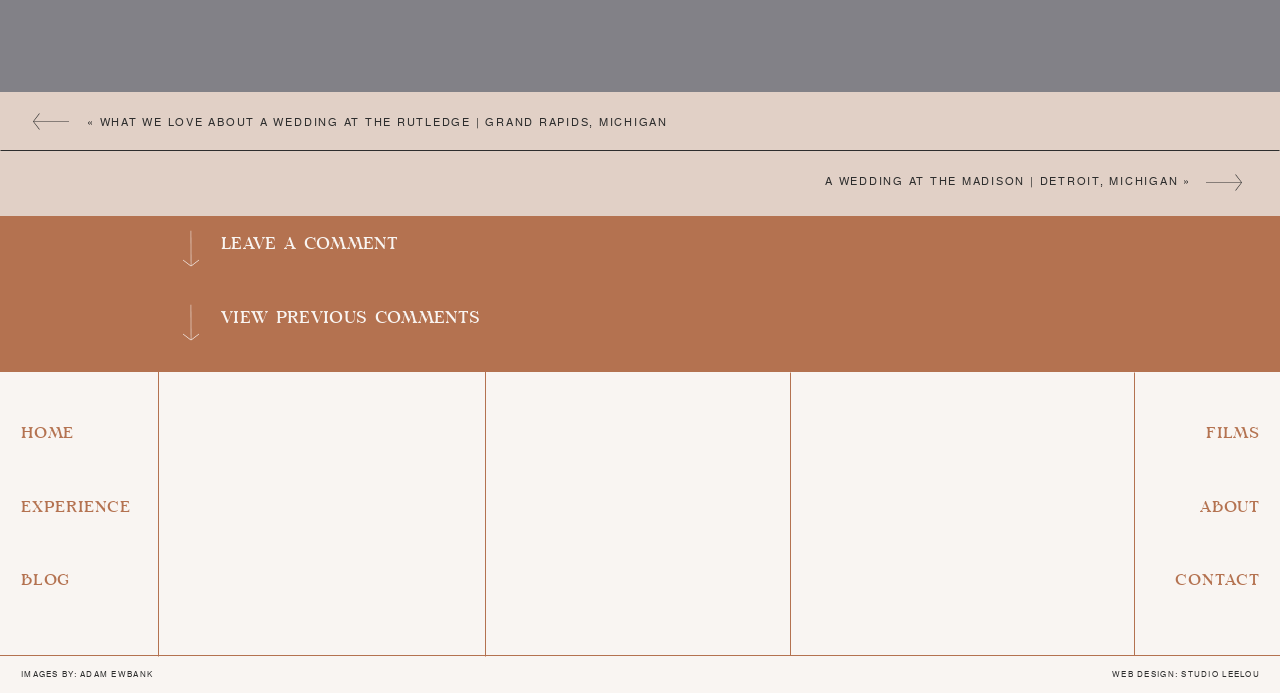Identify the bounding box coordinates of the section that should be clicked to achieve the task described: "Go to the blog".

[0.016, 0.823, 0.115, 0.857]